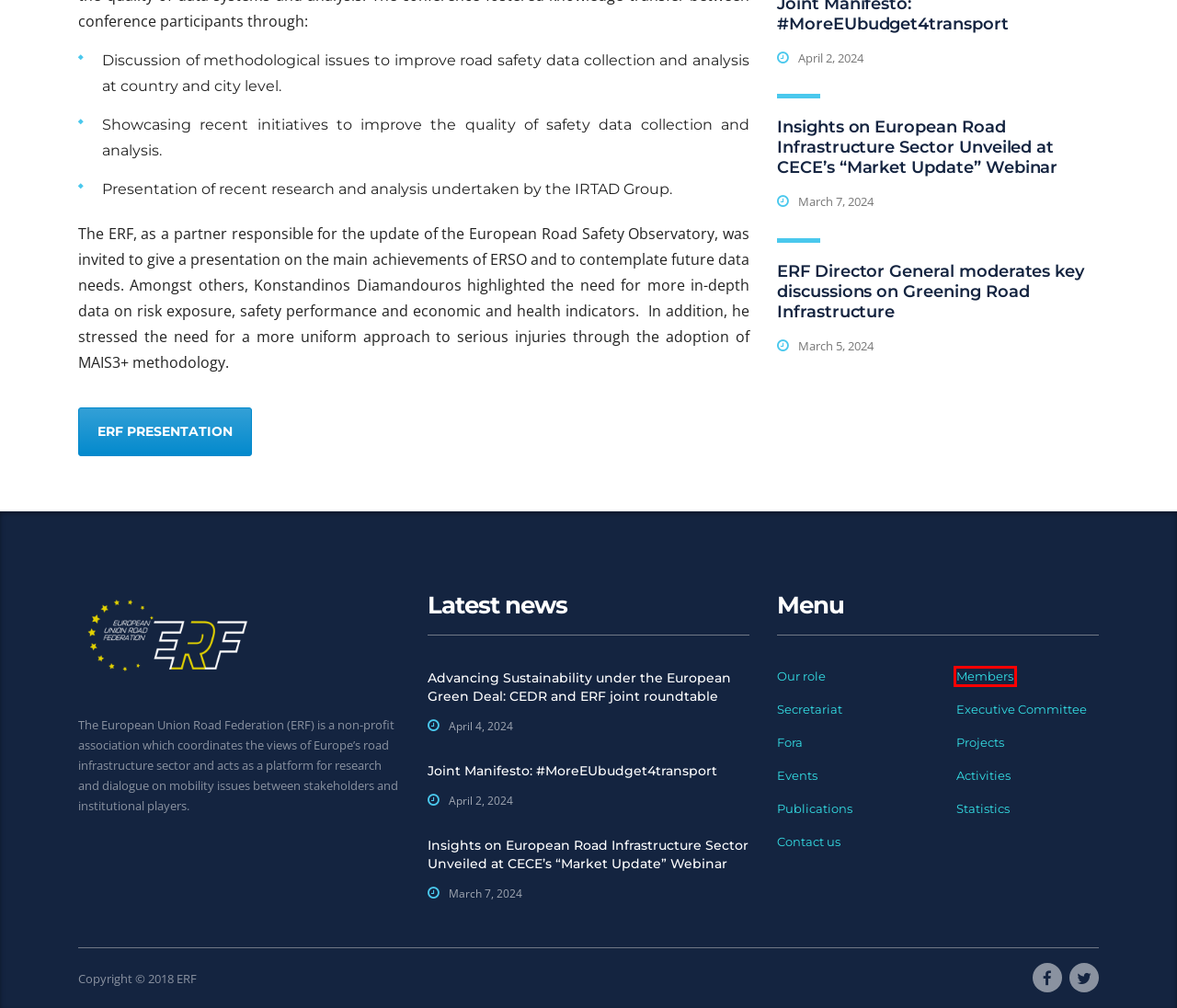Analyze the webpage screenshot with a red bounding box highlighting a UI element. Select the description that best matches the new webpage after clicking the highlighted element. Here are the options:
A. Executive Committee – ERF
B. Our role – ERF
C. ERF Director General moderates key discussions on Greening Road Infrastructure – ERF
D. Insights on European Road Infrastructure Sector Unveiled at CECE’s “Market Update” Webinar – ERF
E. Members – ERF
F. Fora – ERF
G. Secretariat – ERF
H. Events – ERF

E